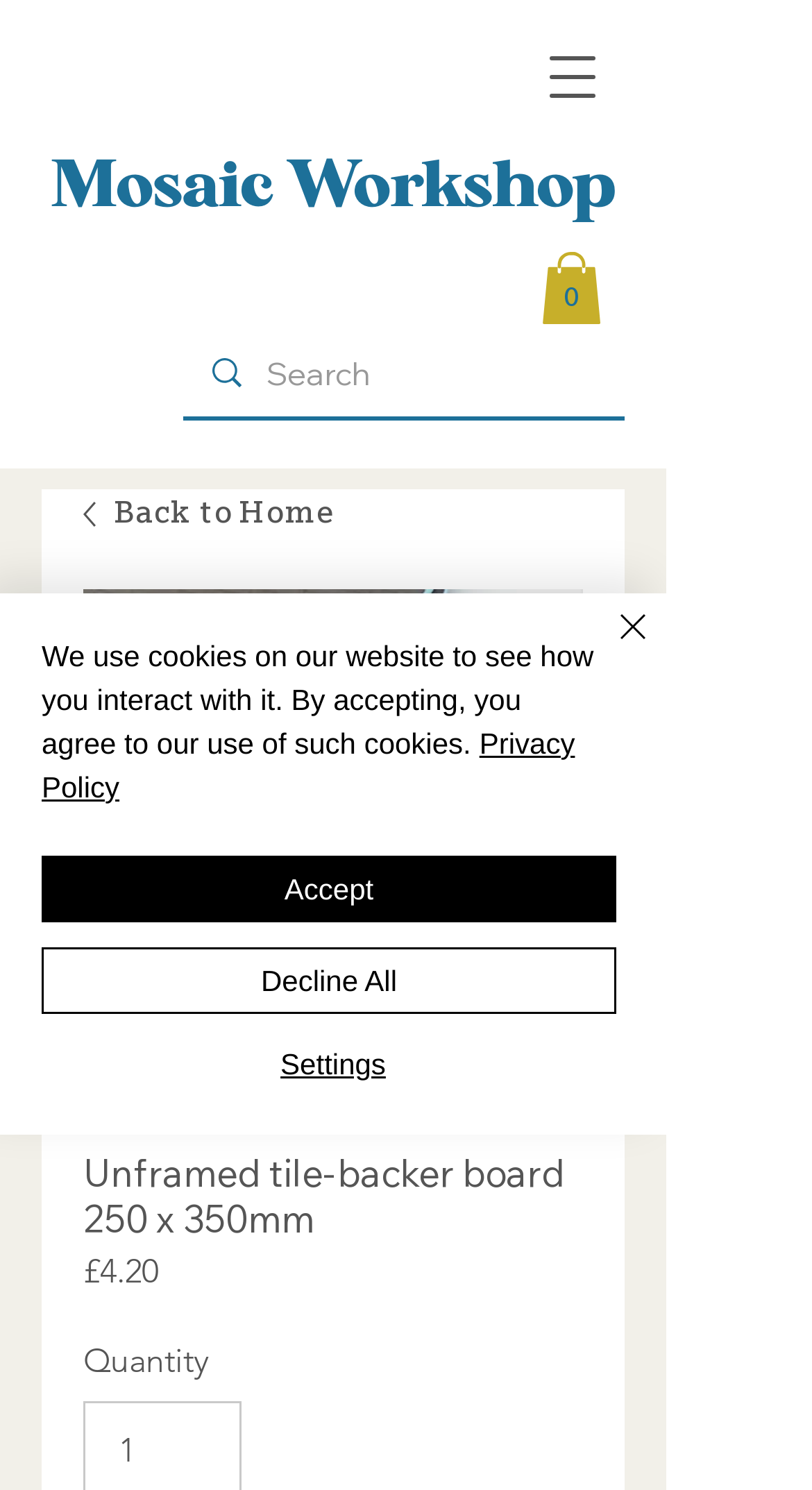What is the company name of the website?
By examining the image, provide a one-word or phrase answer.

Mosaic Workshop Ltd